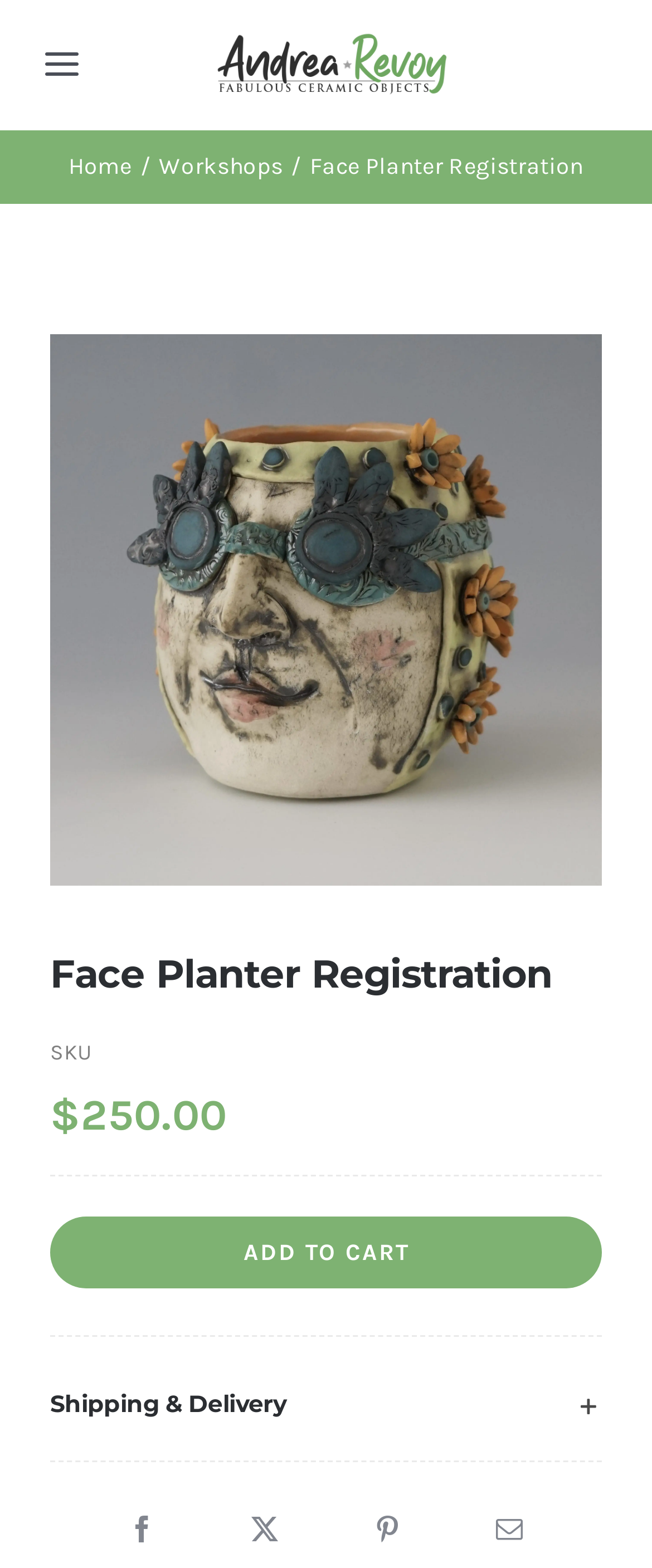Where is the 'ADD TO CART' button located?
Using the image as a reference, answer the question with a short word or phrase.

Below the product image